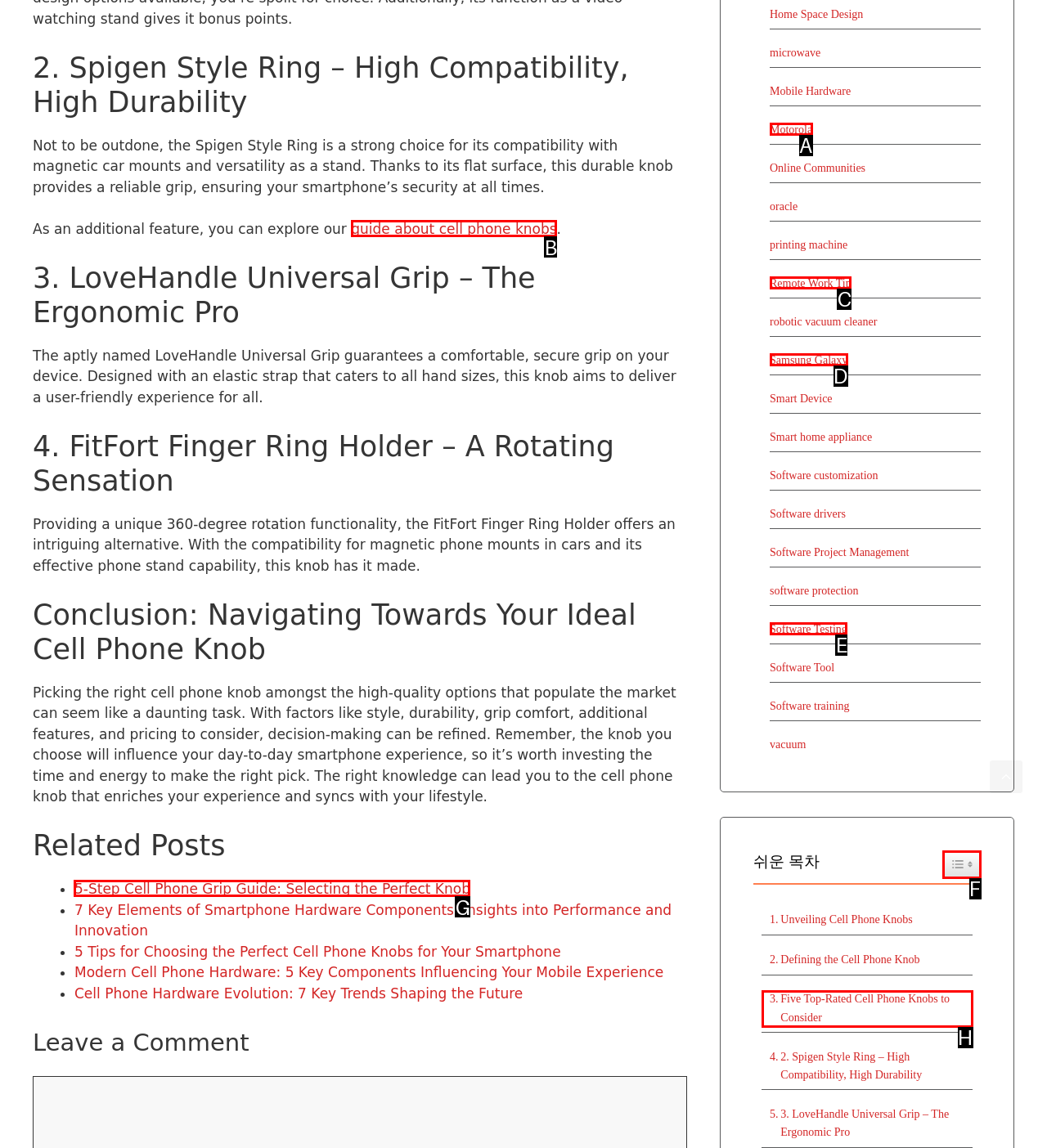Select the letter of the UI element you need to click to complete this task: Explore the related post about 5-Step Cell Phone Grip Guide.

G